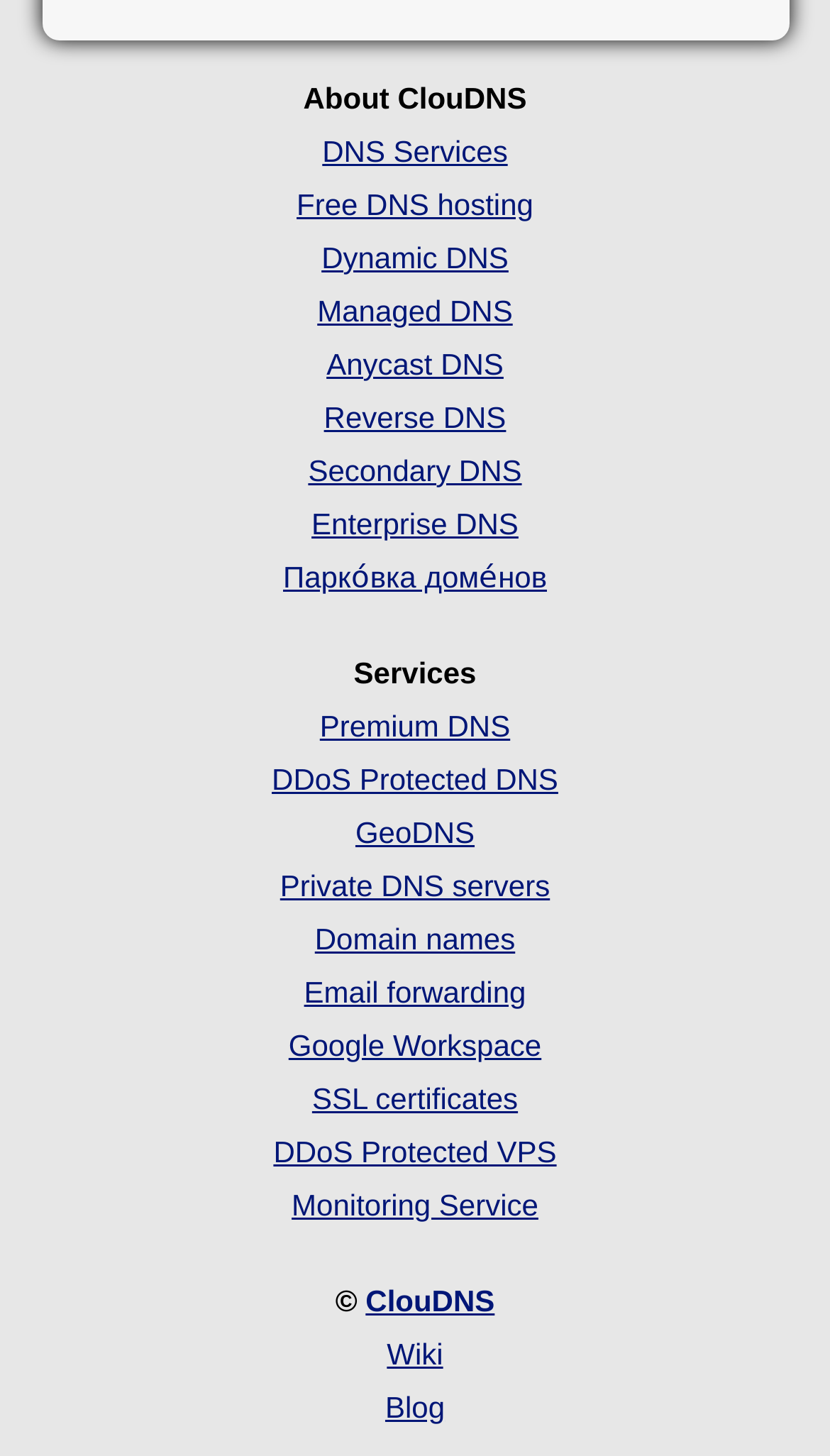Please locate the bounding box coordinates of the element's region that needs to be clicked to follow the instruction: "Explore Premium DNS". The bounding box coordinates should be provided as four float numbers between 0 and 1, i.e., [left, top, right, bottom].

[0.385, 0.487, 0.615, 0.51]